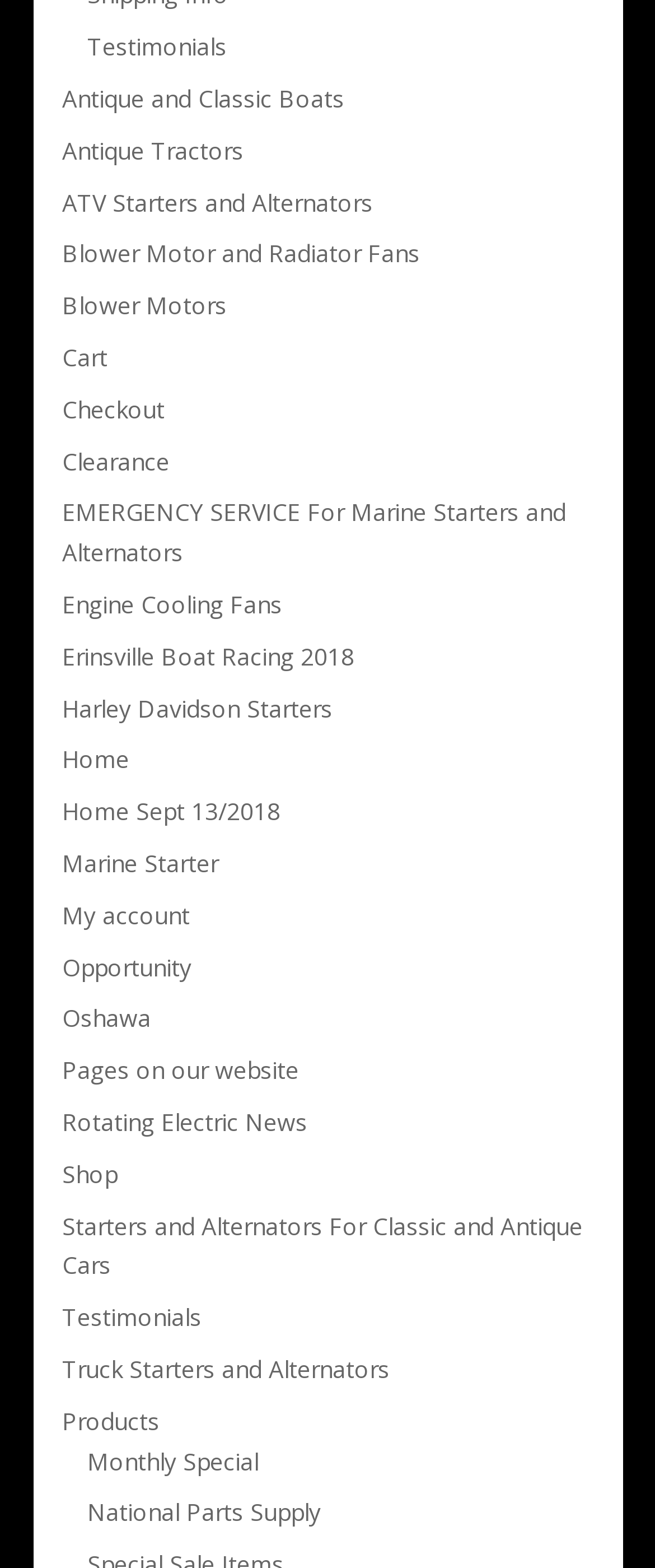Identify the bounding box coordinates of the clickable region required to complete the instruction: "Check out". The coordinates should be given as four float numbers within the range of 0 and 1, i.e., [left, top, right, bottom].

[0.095, 0.251, 0.251, 0.271]